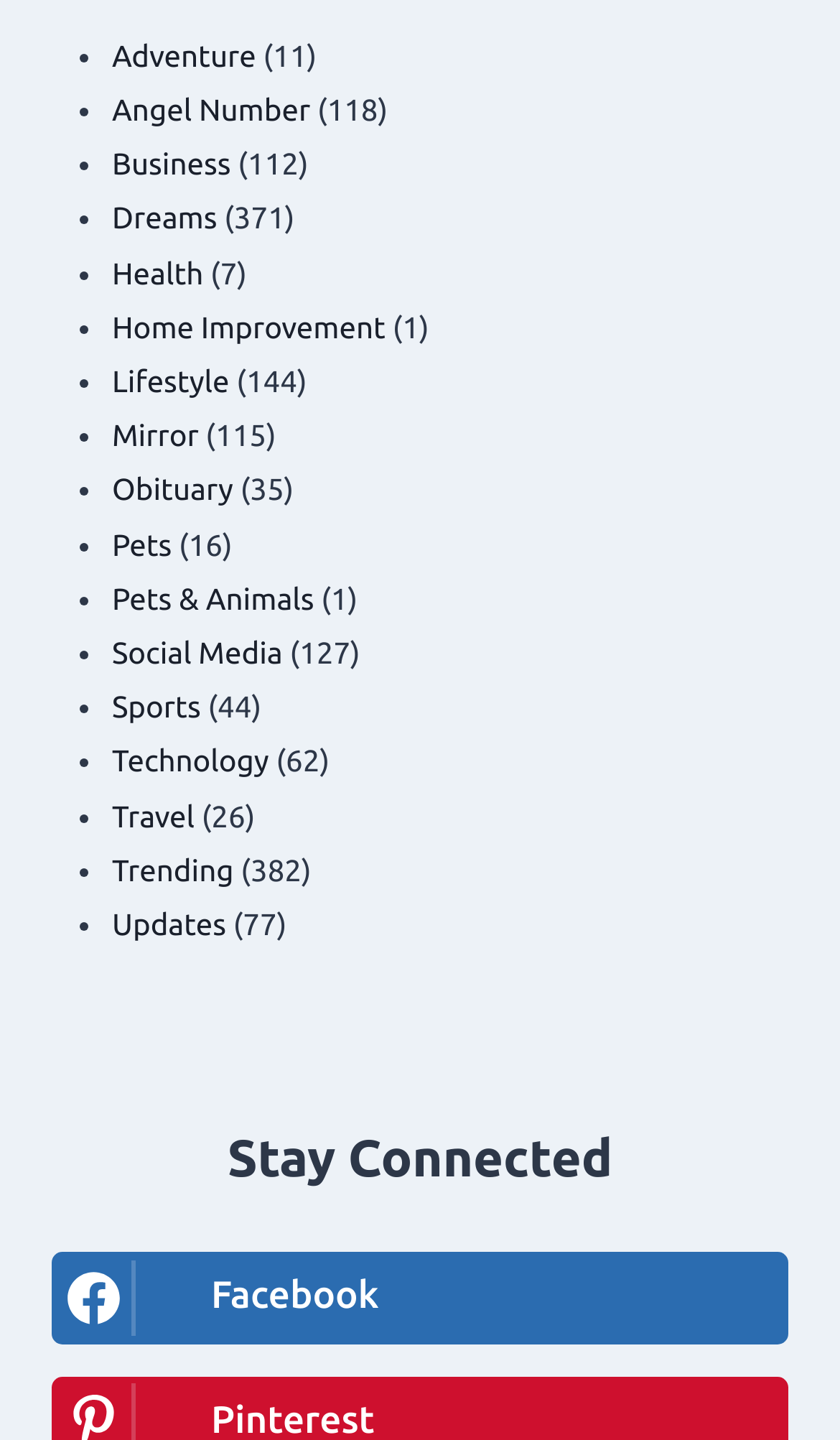What is the last category listed?
Answer the question based on the image using a single word or a brief phrase.

Updates